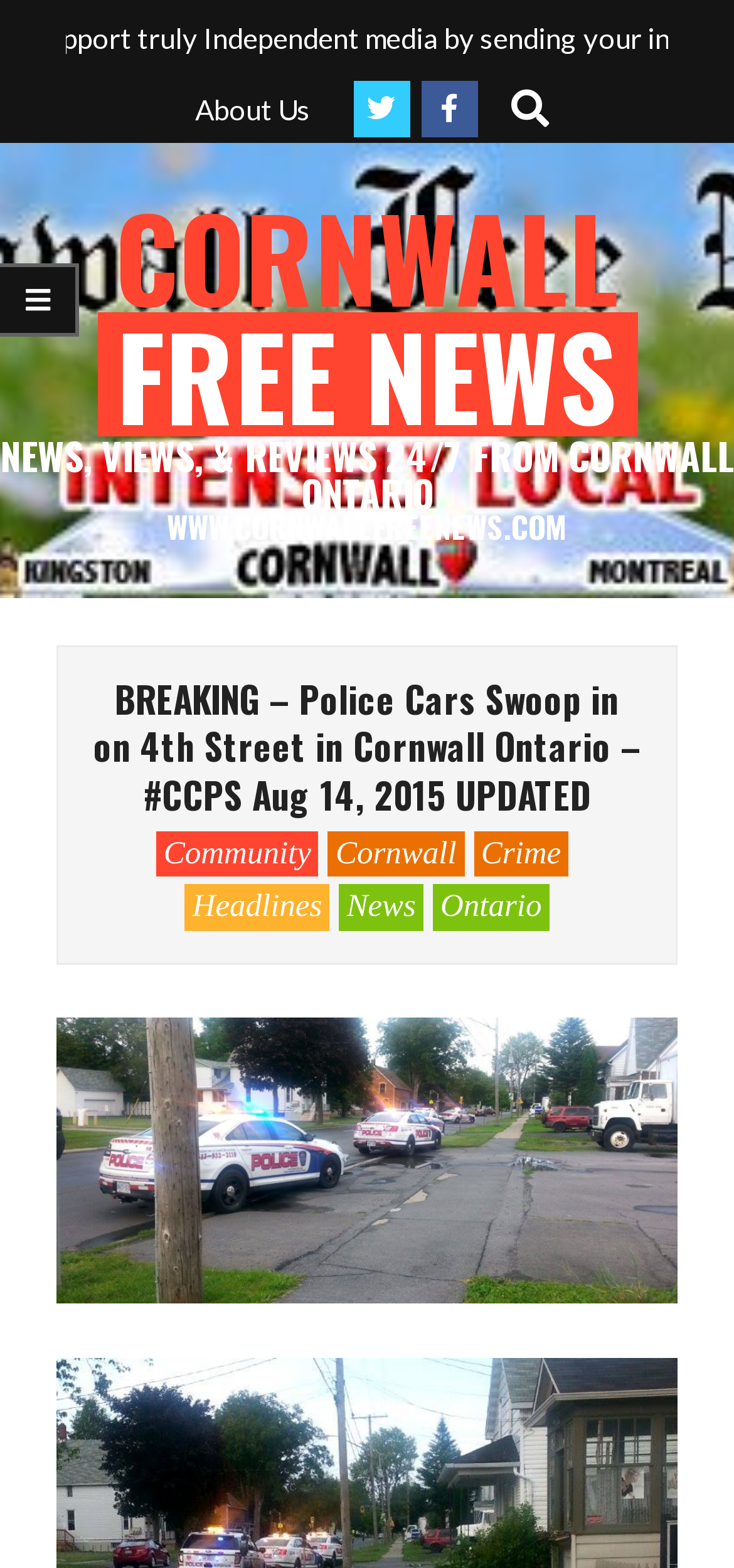Please identify the bounding box coordinates of the element on the webpage that should be clicked to follow this instruction: "Go to the Cornwall page". The bounding box coordinates should be given as four float numbers between 0 and 1, formatted as [left, top, right, bottom].

[0.447, 0.53, 0.632, 0.559]